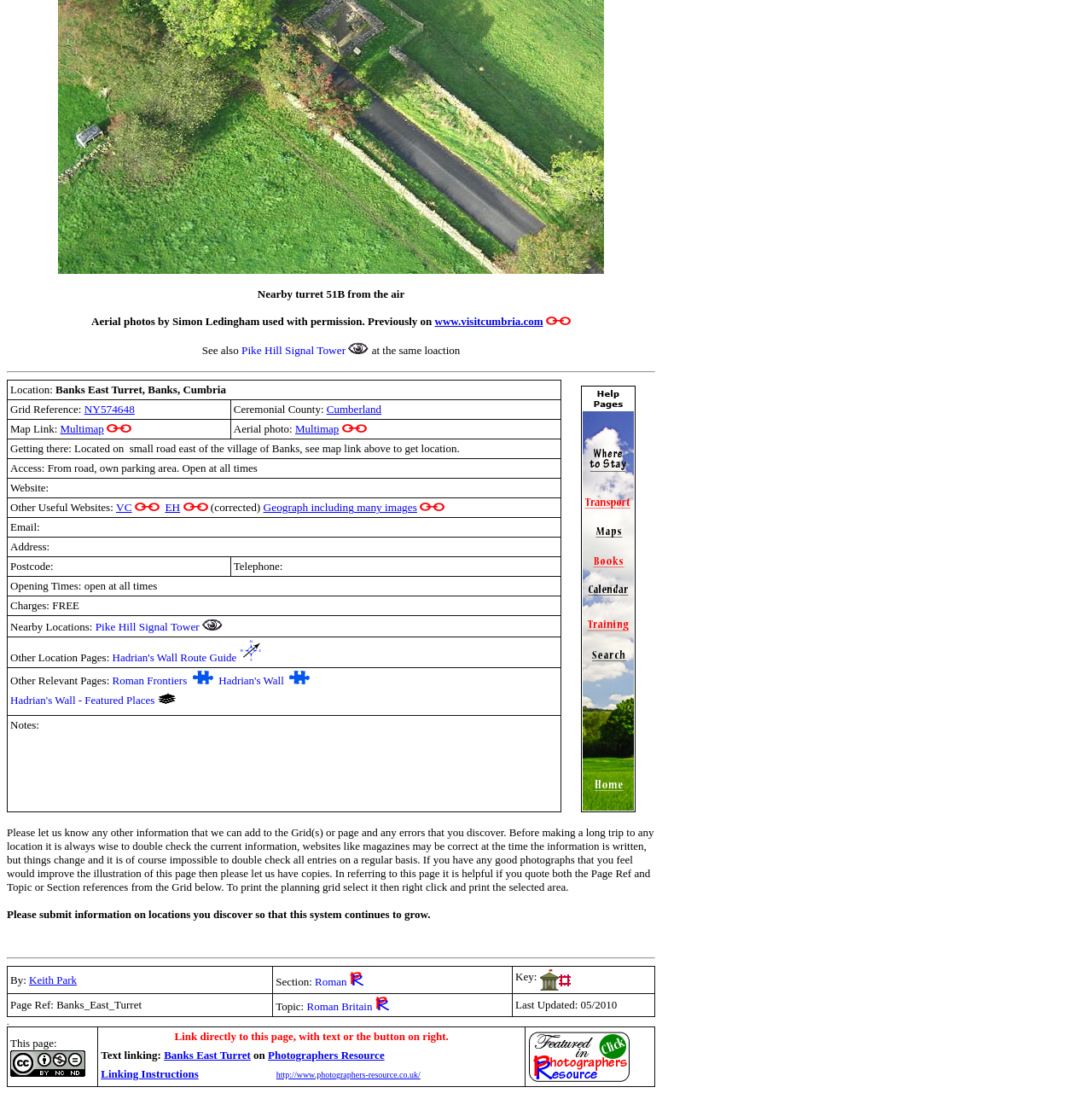Can you give a detailed response to the following question using the information from the image? What is the nearby location of the turret?

I found the answer by looking at the section with the nearby locations, which is located in the main content area of the webpage. The section has a link to 'Pike Hill Signal Tower' with the label 'Nearby Locations'.